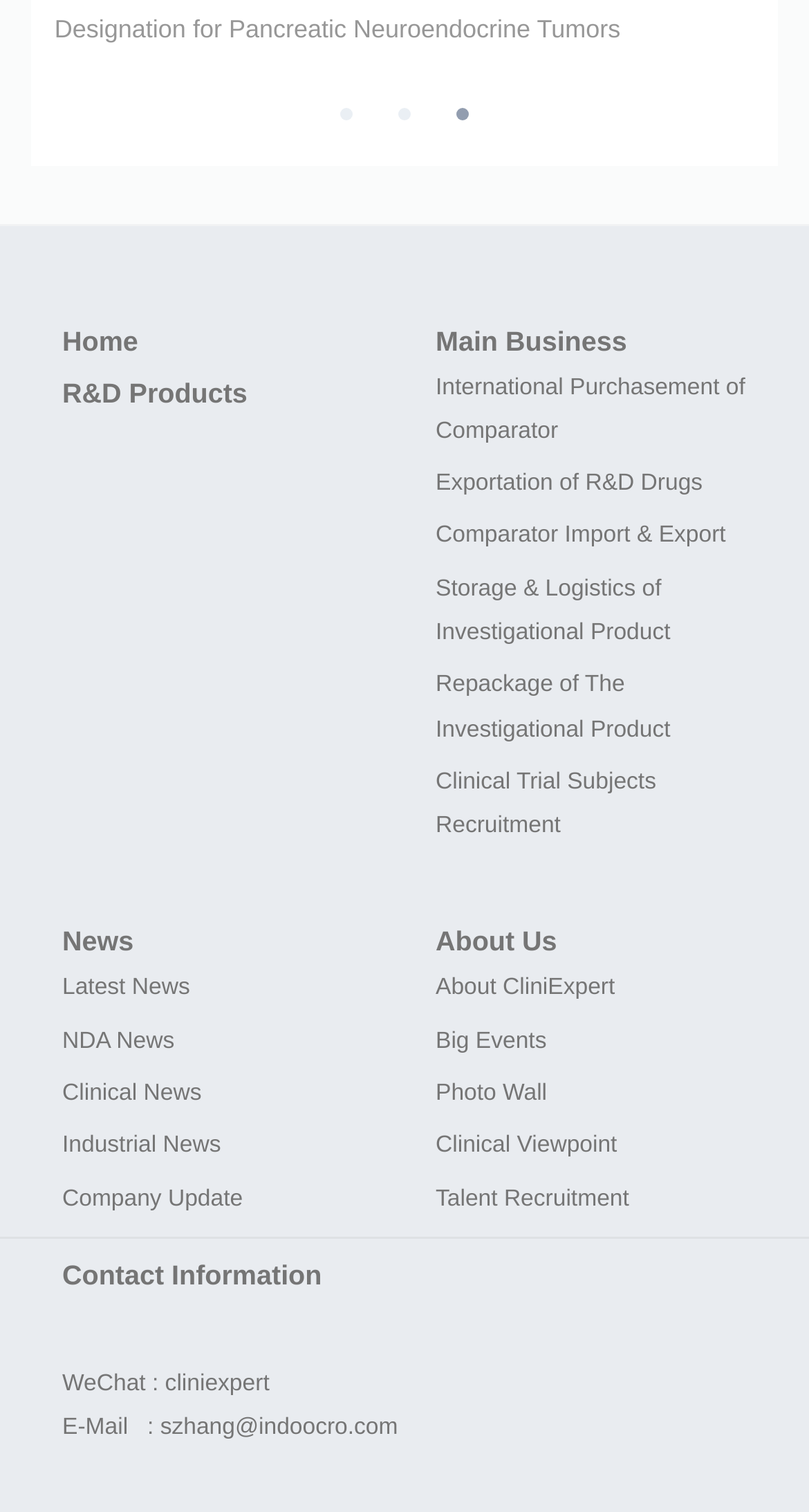Show me the bounding box coordinates of the clickable region to achieve the task as per the instruction: "Read 'Latest News'".

[0.077, 0.646, 0.235, 0.662]